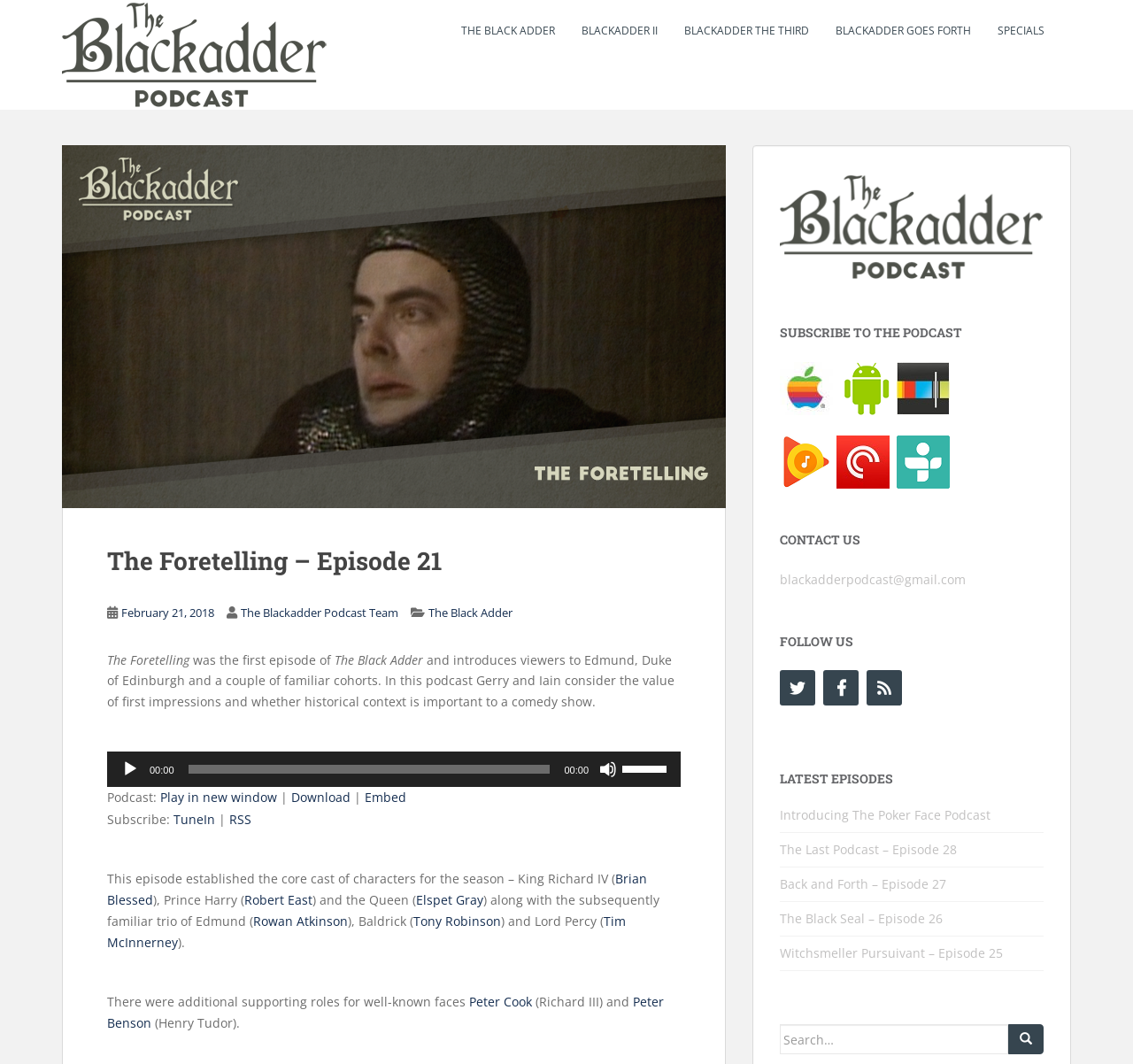Locate the bounding box coordinates of the element you need to click to accomplish the task described by this instruction: "Contact us via email".

[0.688, 0.536, 0.852, 0.552]